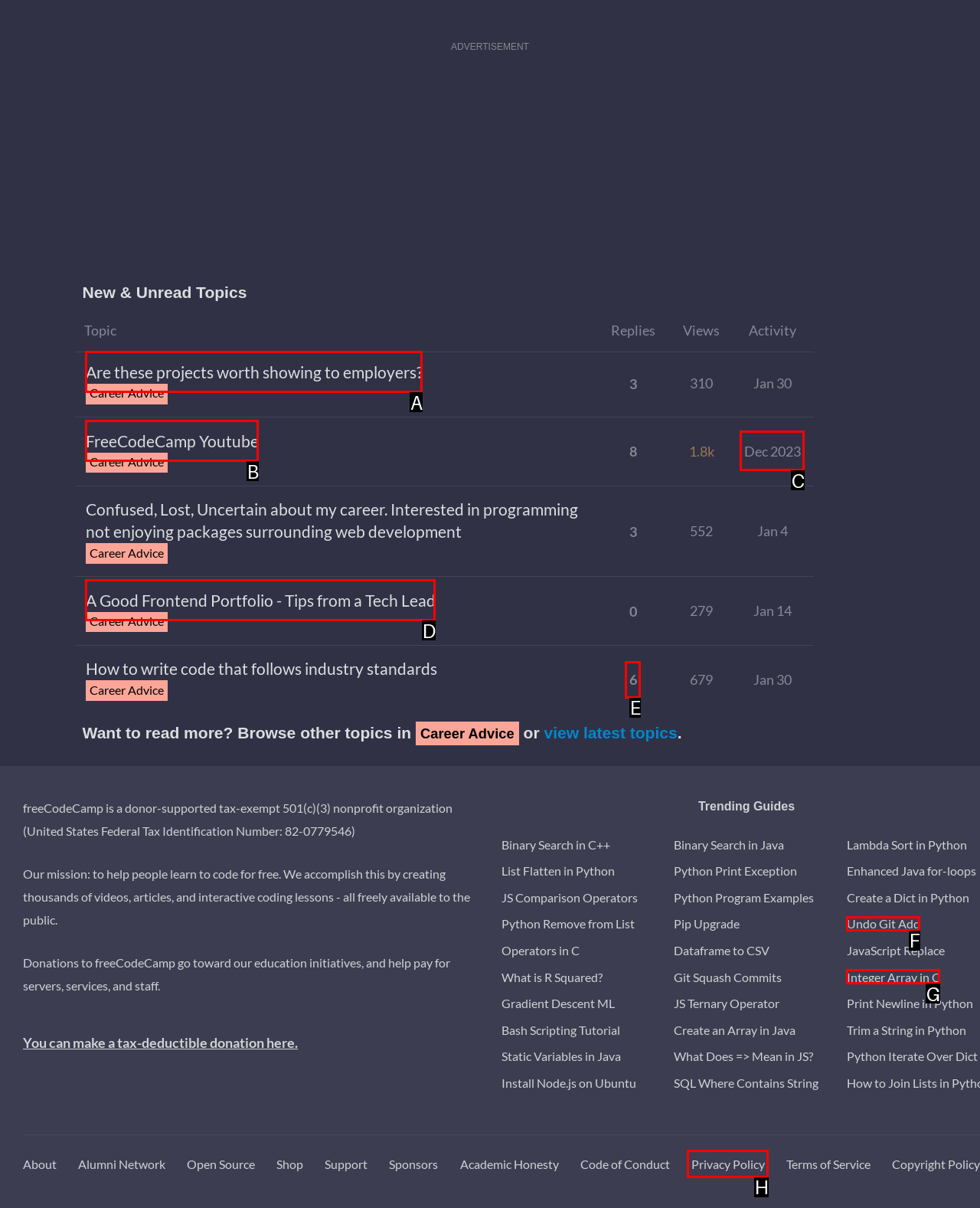Select the right option to accomplish this task: Read the topic 'Are these projects worth showing to employers?'. Reply with the letter corresponding to the correct UI element.

A